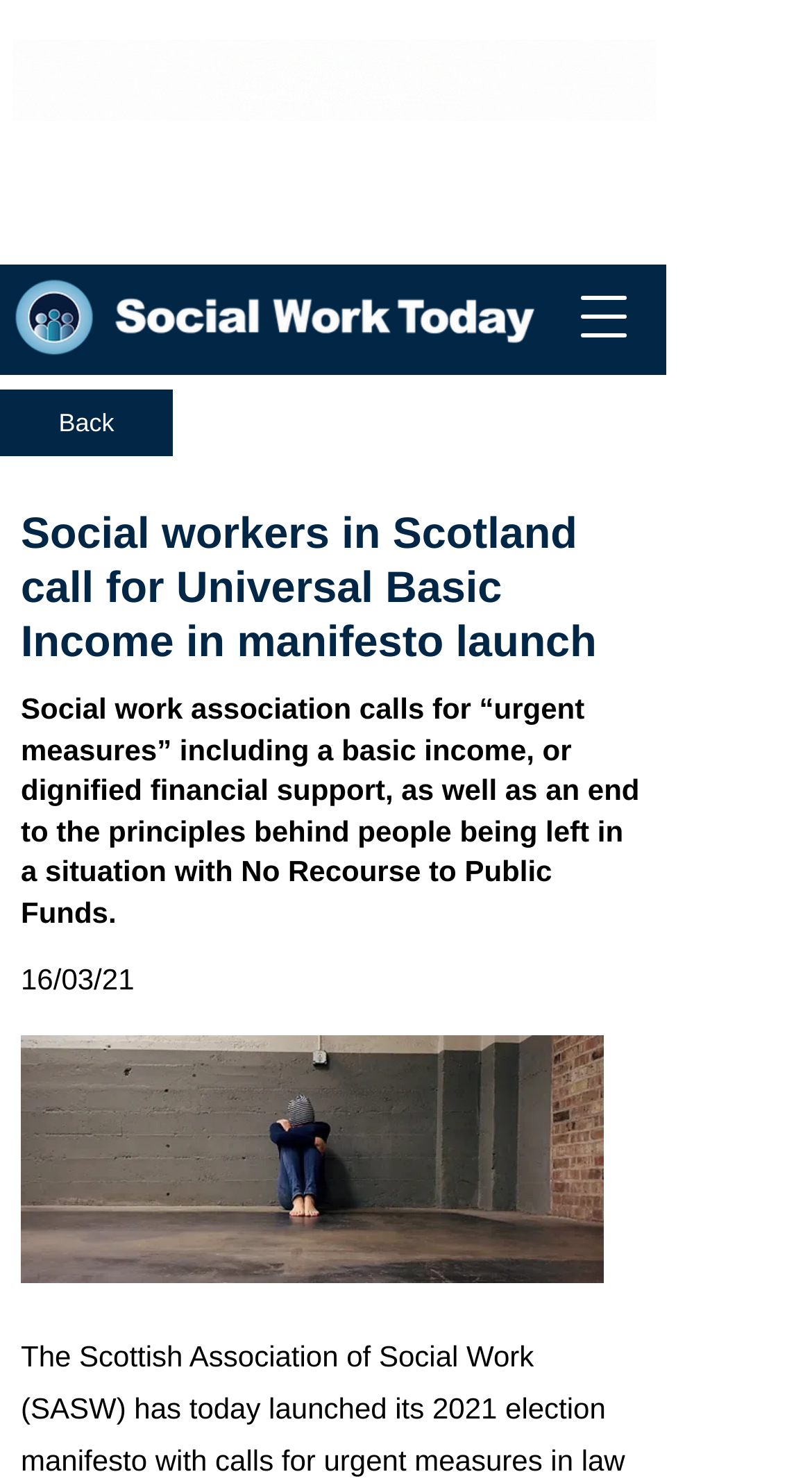Provide a brief response using a word or short phrase to this question:
What is the image below the article title?

Social workers in Scotland call for Universal Basic Income in manifesto launch